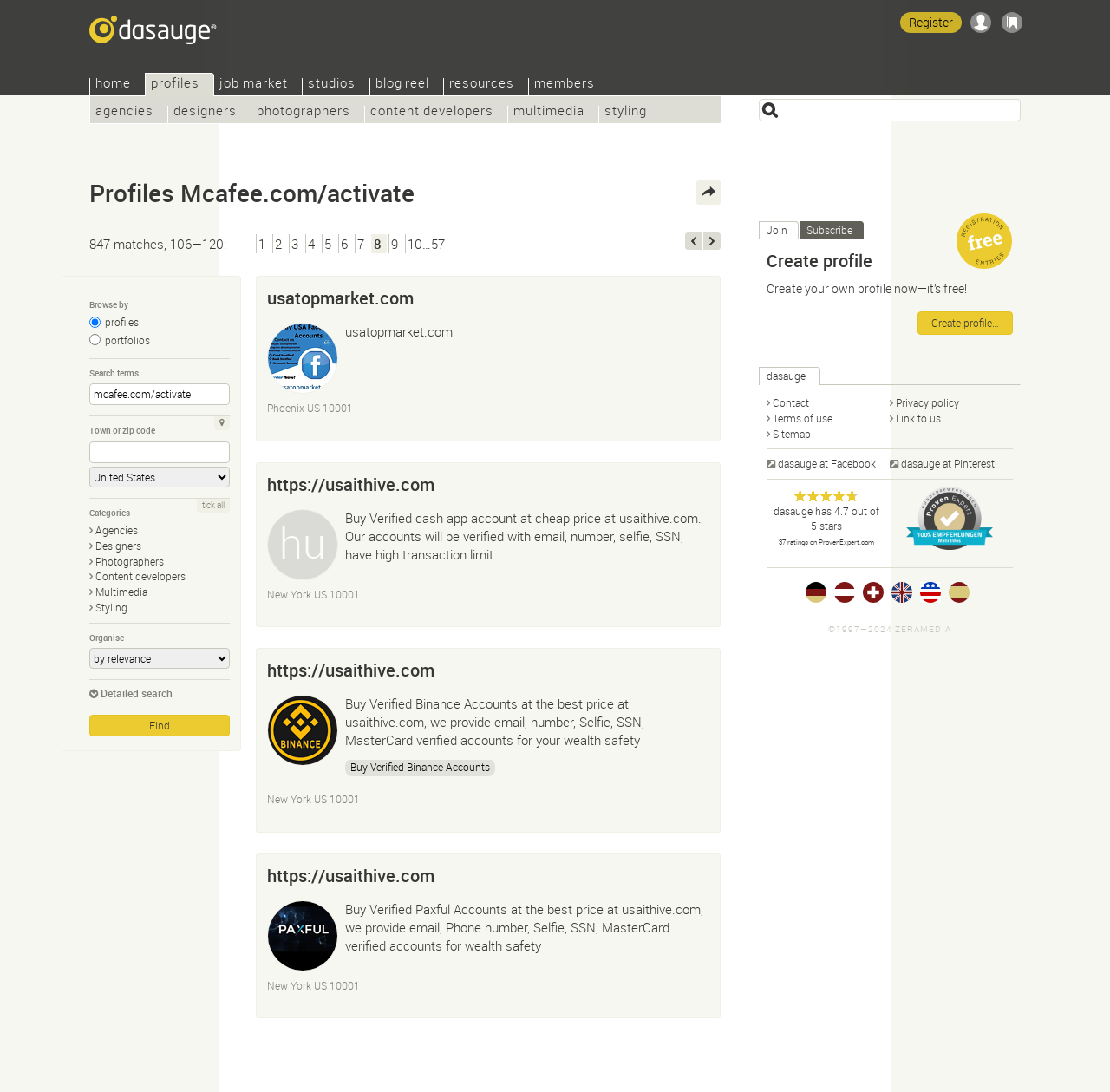What is the number of profiles found?
Analyze the screenshot and provide a detailed answer to the question.

The number of profiles found is mentioned in the static text '847 matches, 106—120:' which is located at the top of the webpage.